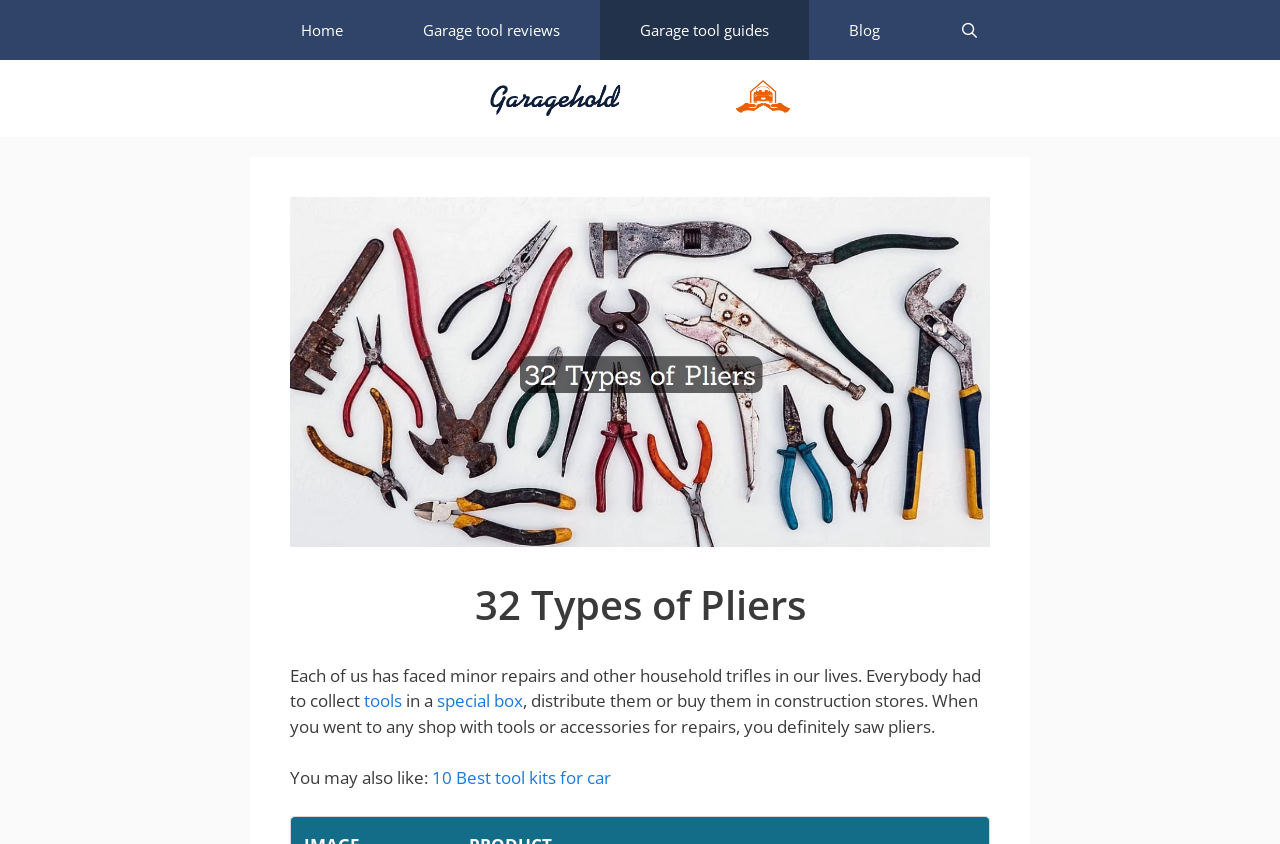Please find the bounding box for the UI element described by: "aria-label="Open Search Bar"".

[0.719, 0.0, 0.796, 0.071]